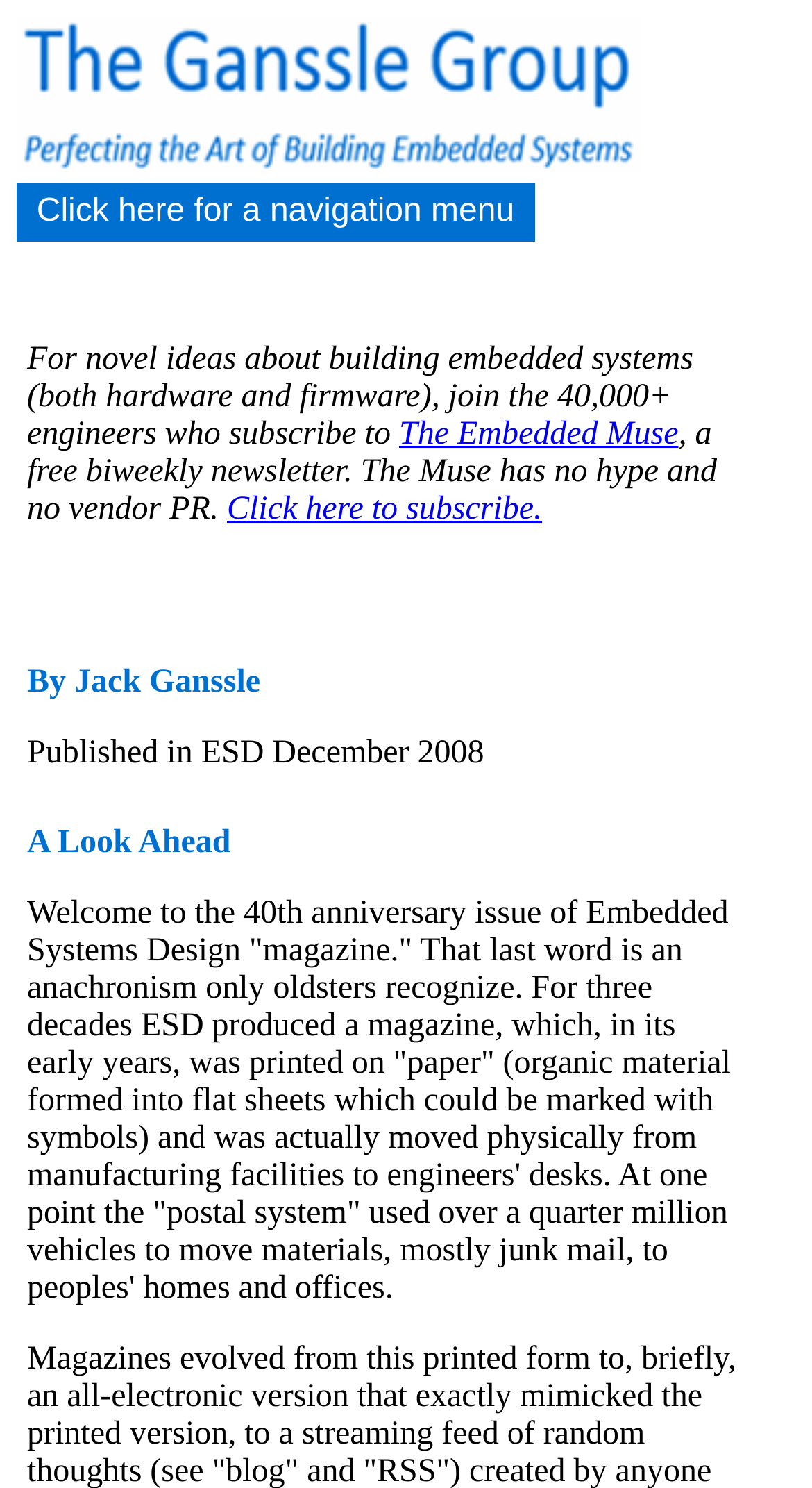How many links are in the first table cell?
Refer to the image and answer the question using a single word or phrase.

2